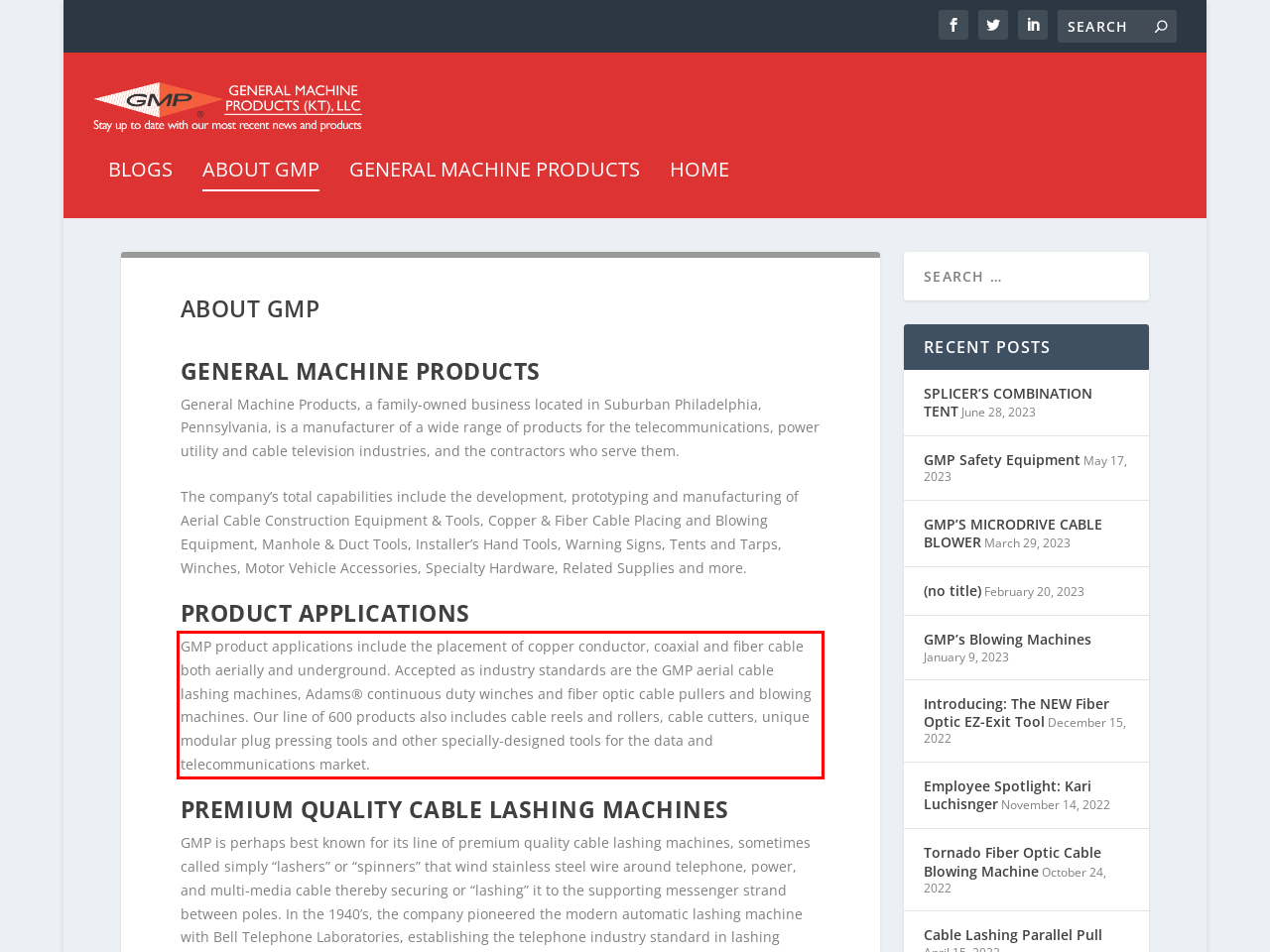Analyze the screenshot of a webpage where a red rectangle is bounding a UI element. Extract and generate the text content within this red bounding box.

GMP product applications include the placement of copper conductor, coaxial and fiber cable both aerially and underground. Accepted as industry standards are the GMP aerial cable lashing machines, Adams® continuous duty winches and fiber optic cable pullers and blowing machines. Our line of 600 products also includes cable reels and rollers, cable cutters, unique modular plug pressing tools and other specially-designed tools for the data and telecommunications market.